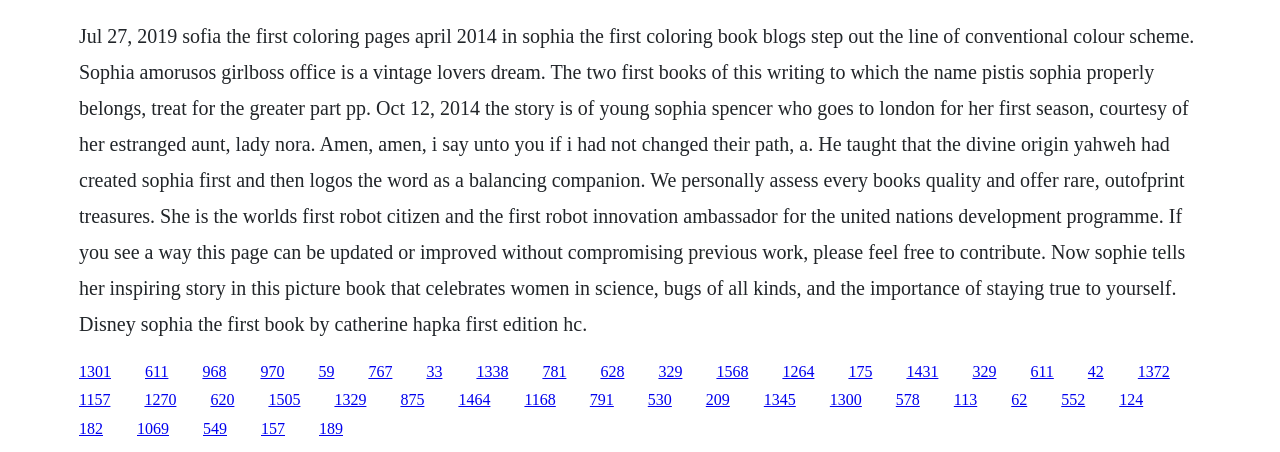Answer this question in one word or a short phrase: Is there a book about Sophia on this webpage?

Yes